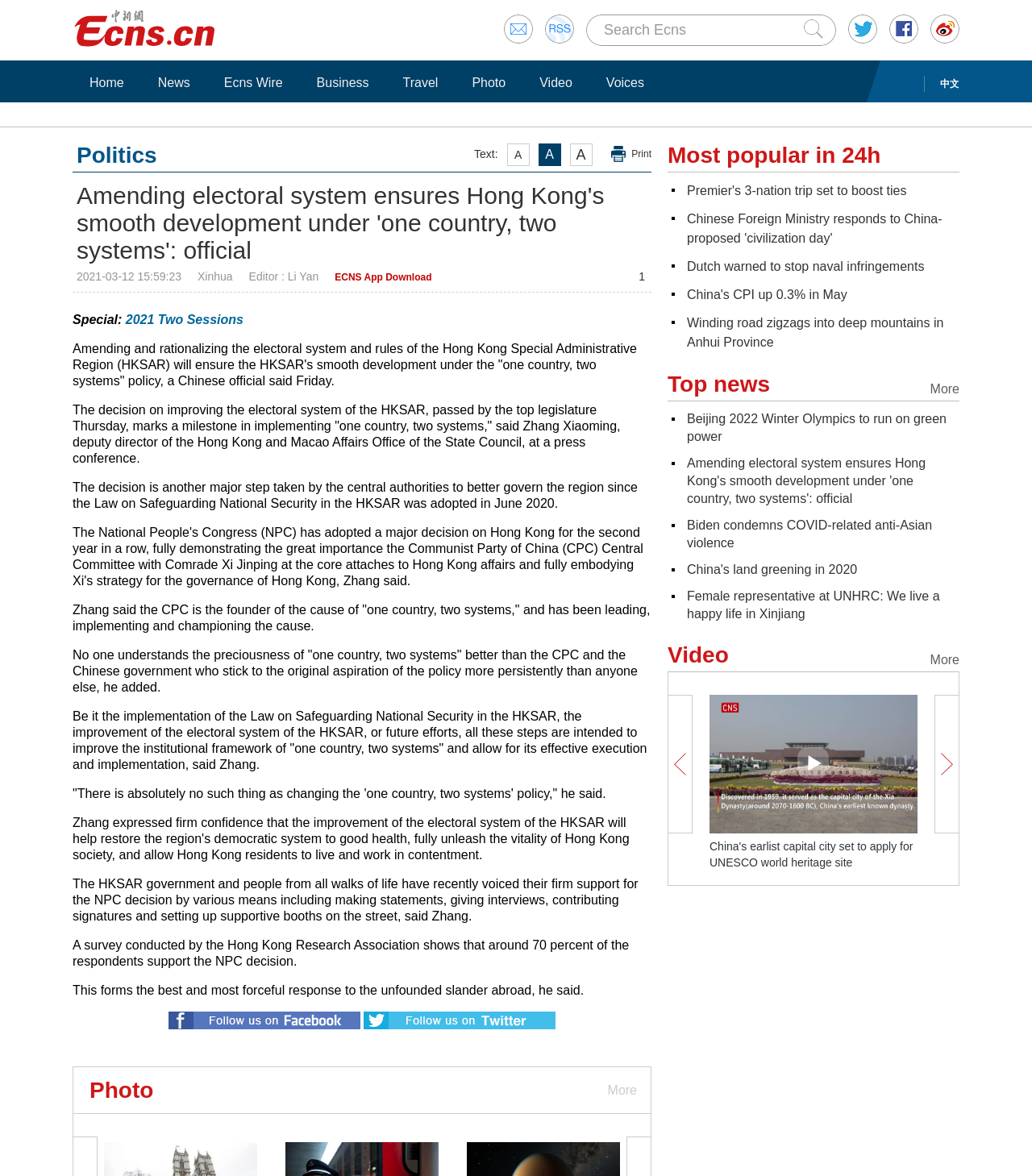Find the bounding box coordinates of the clickable region needed to perform the following instruction: "visit Facebook page". The coordinates should be provided as four float numbers between 0 and 1, i.e., [left, top, right, bottom].

None